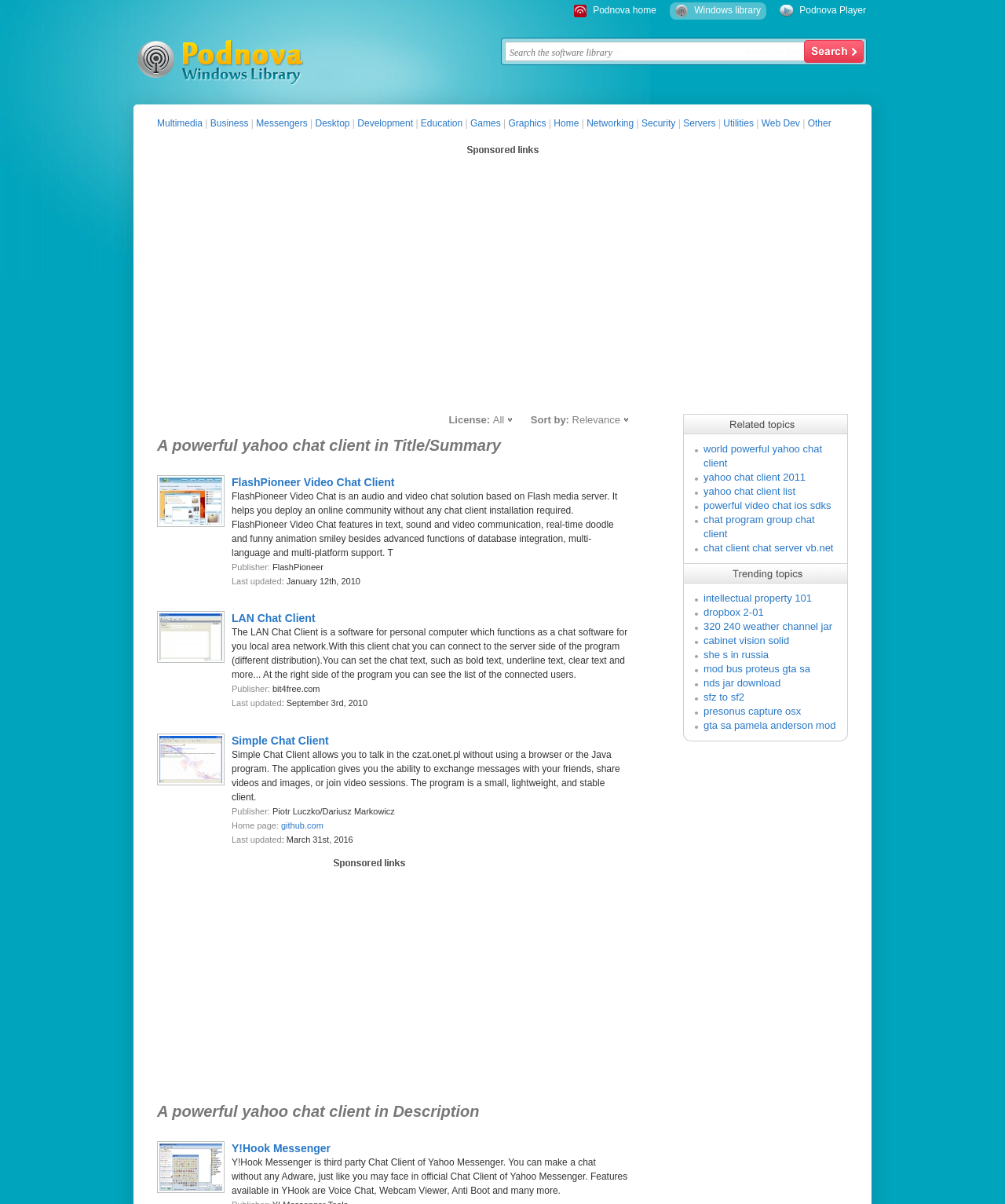Can you find the bounding box coordinates for the UI element given this description: "alt="Podnova Windows Library""? Provide the coordinates as four float numbers between 0 and 1: [left, top, right, bottom].

[0.133, 0.063, 0.303, 0.072]